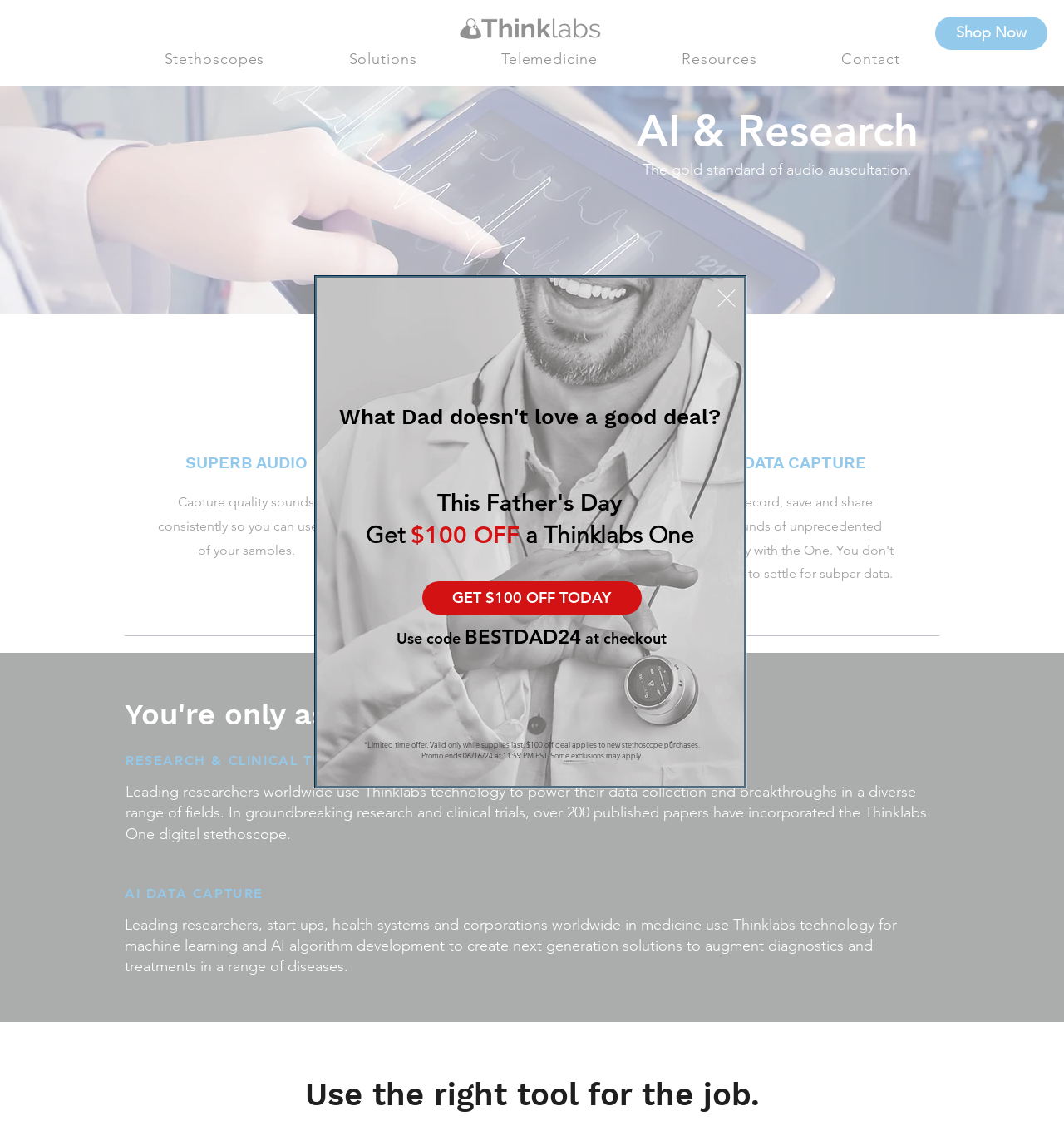Bounding box coordinates are specified in the format (top-left x, top-left y, bottom-right x, bottom-right y). All values are floating point numbers bounded between 0 and 1. Please provide the bounding box coordinate of the region this sentence describes: Shop Now

[0.879, 0.015, 0.984, 0.044]